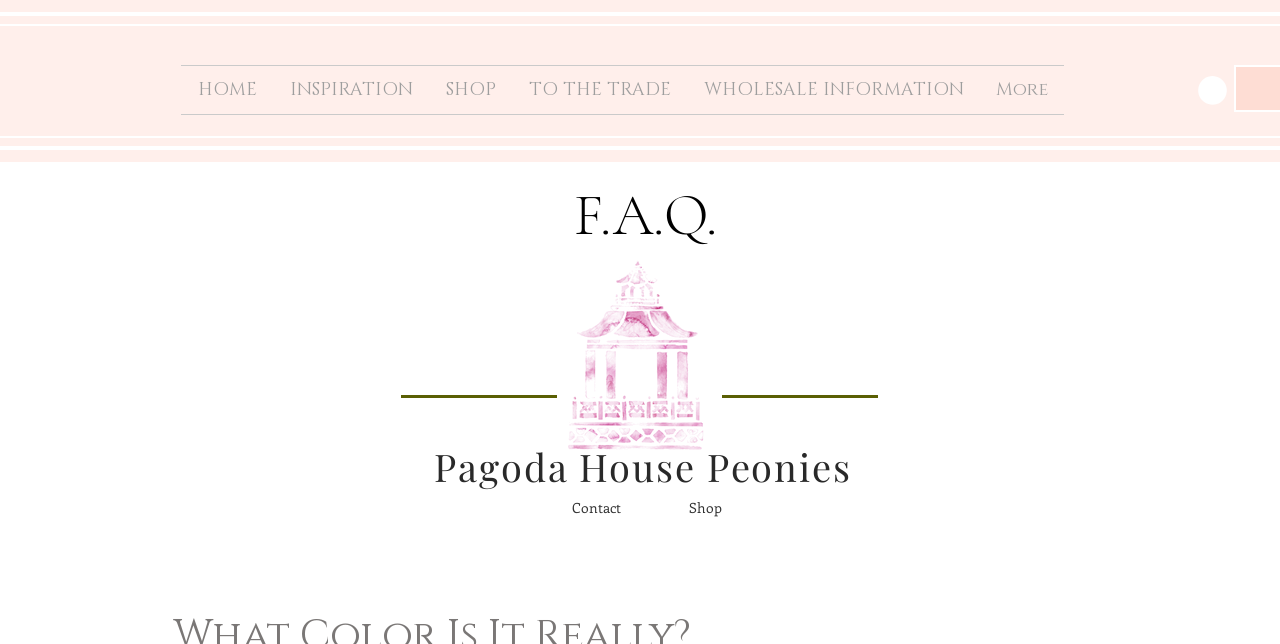Give an in-depth explanation of the webpage layout and content.

The webpage is about Pagoda House Peonies, an online store selling peonies. At the top left, there is a navigation menu with six links: "HOME", "INSPIRATION", "SHOP", "TO THE TRADE", "WHOLESALE INFORMATION", and "More". These links are aligned horizontally, with "HOME" on the left and "More" on the right. 

To the right of the navigation menu, there is a small button with an image inside. Below the navigation menu, there is a large heading "F.A.Q." that spans most of the width of the page. 

Below the "F.A.Q." heading, there is a smaller heading "Pagoda House Peonies" that is centered on the page. To the left of this heading, there is an image of a peony, which is described as "pagoda_edited_edited_edited.png" and also has an alternative text "Untitled-Artwork 1.png". 

At the bottom of the page, there are two links: "Contact" and "Shop", which are aligned horizontally and centered on the page.